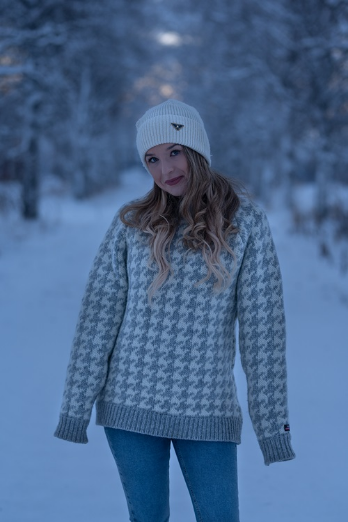Use a single word or phrase to answer the question:
What is the style of the sweater reminiscent of?

Traditional Scandinavian craftsmanship